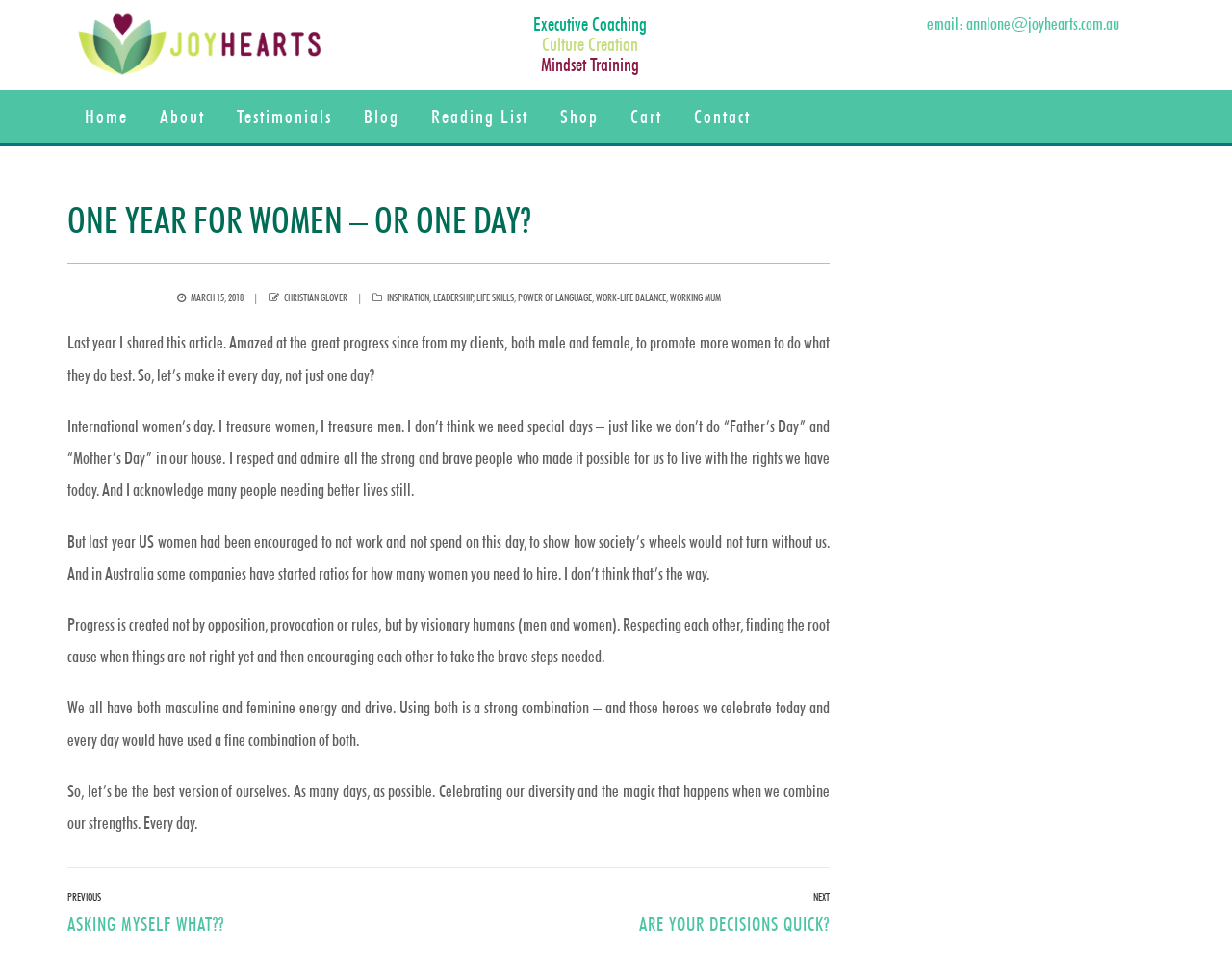Locate the bounding box coordinates of the clickable area to execute the instruction: "Look at the image". Provide the coordinates as four float numbers between 0 and 1, represented as [left, top, right, bottom].

None